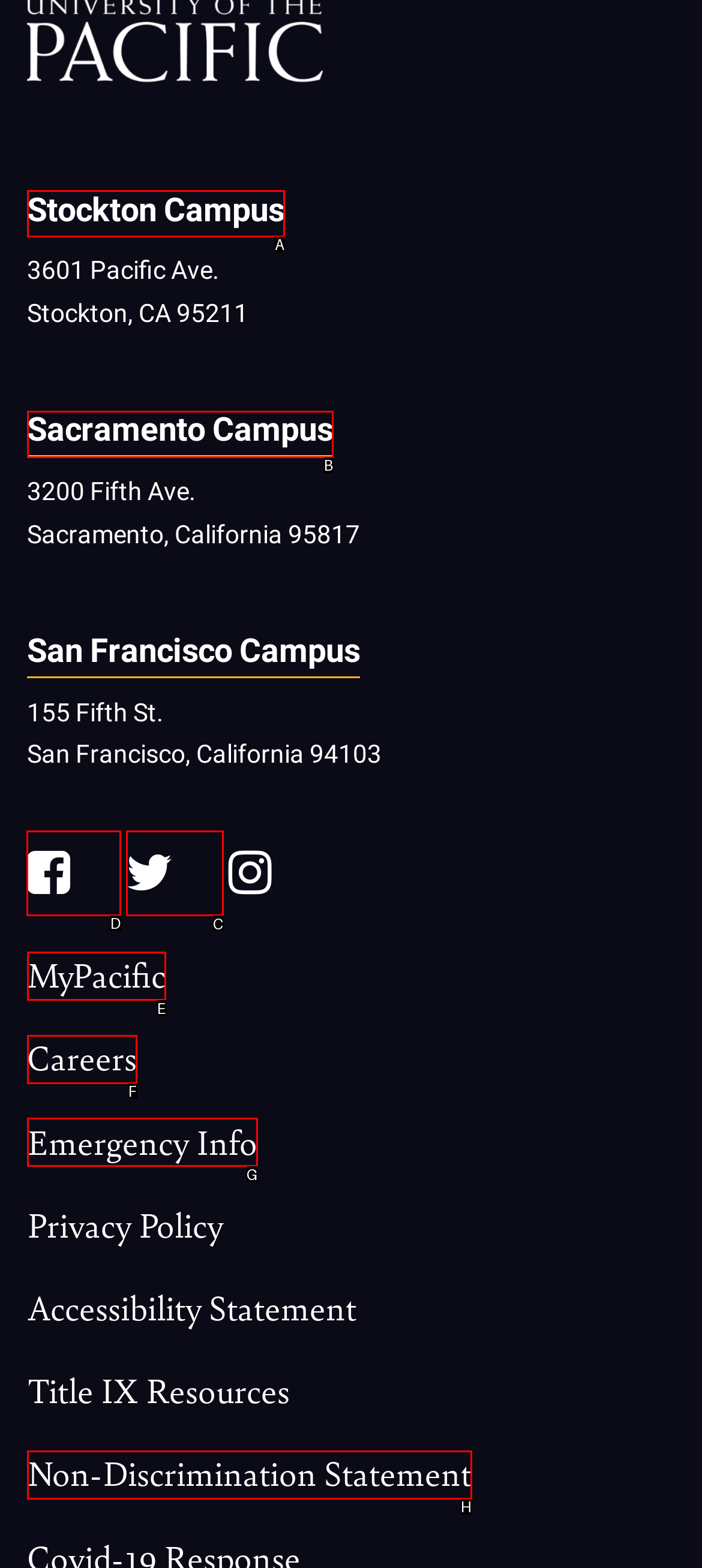From the given choices, which option should you click to complete this task: check Facebook? Answer with the letter of the correct option.

D